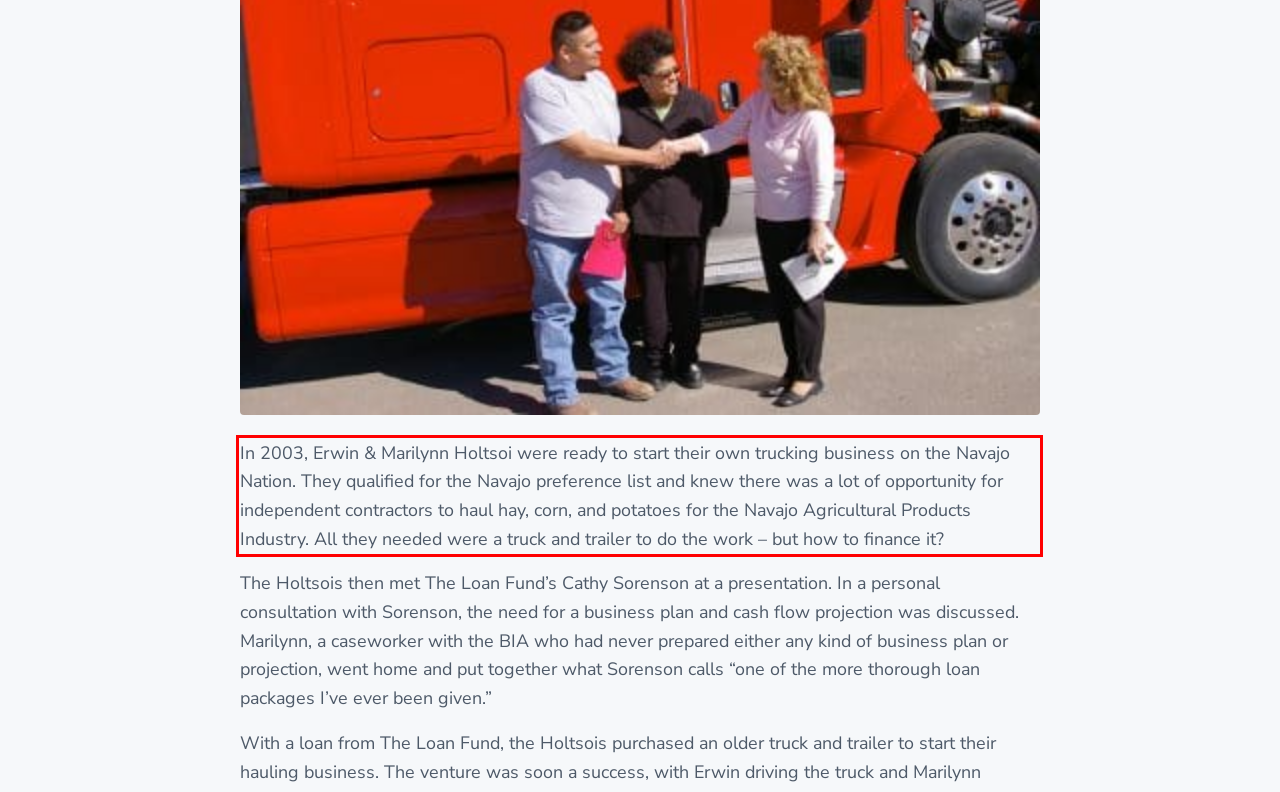Analyze the red bounding box in the provided webpage screenshot and generate the text content contained within.

In 2003, Erwin & Marilynn Holtsoi were ready to start their own trucking business on the Navajo Nation. They qualified for the Navajo preference list and knew there was a lot of opportunity for independent contractors to haul hay, corn, and potatoes for the Navajo Agricultural Products Industry. All they needed were a truck and trailer to do the work – but how to finance it?